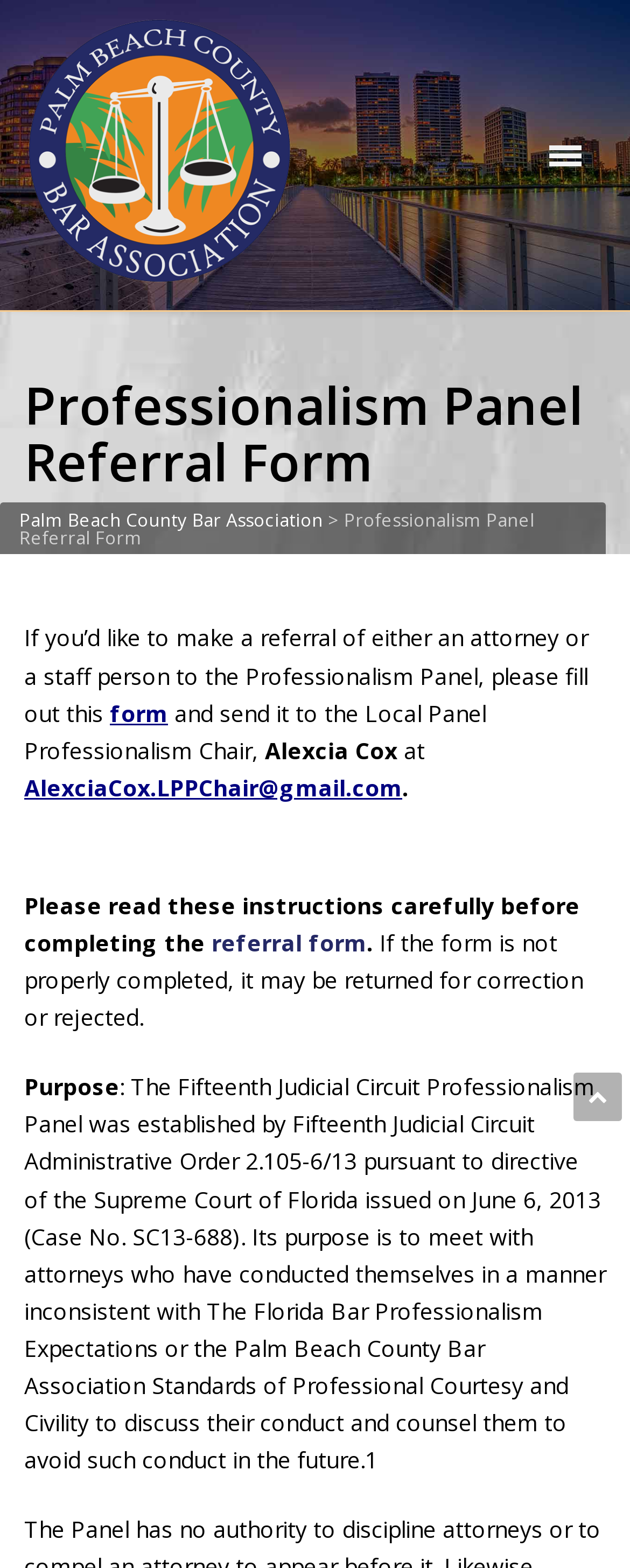What happens if the form is not properly completed?
Examine the image and give a concise answer in one word or a short phrase.

It may be returned or rejected